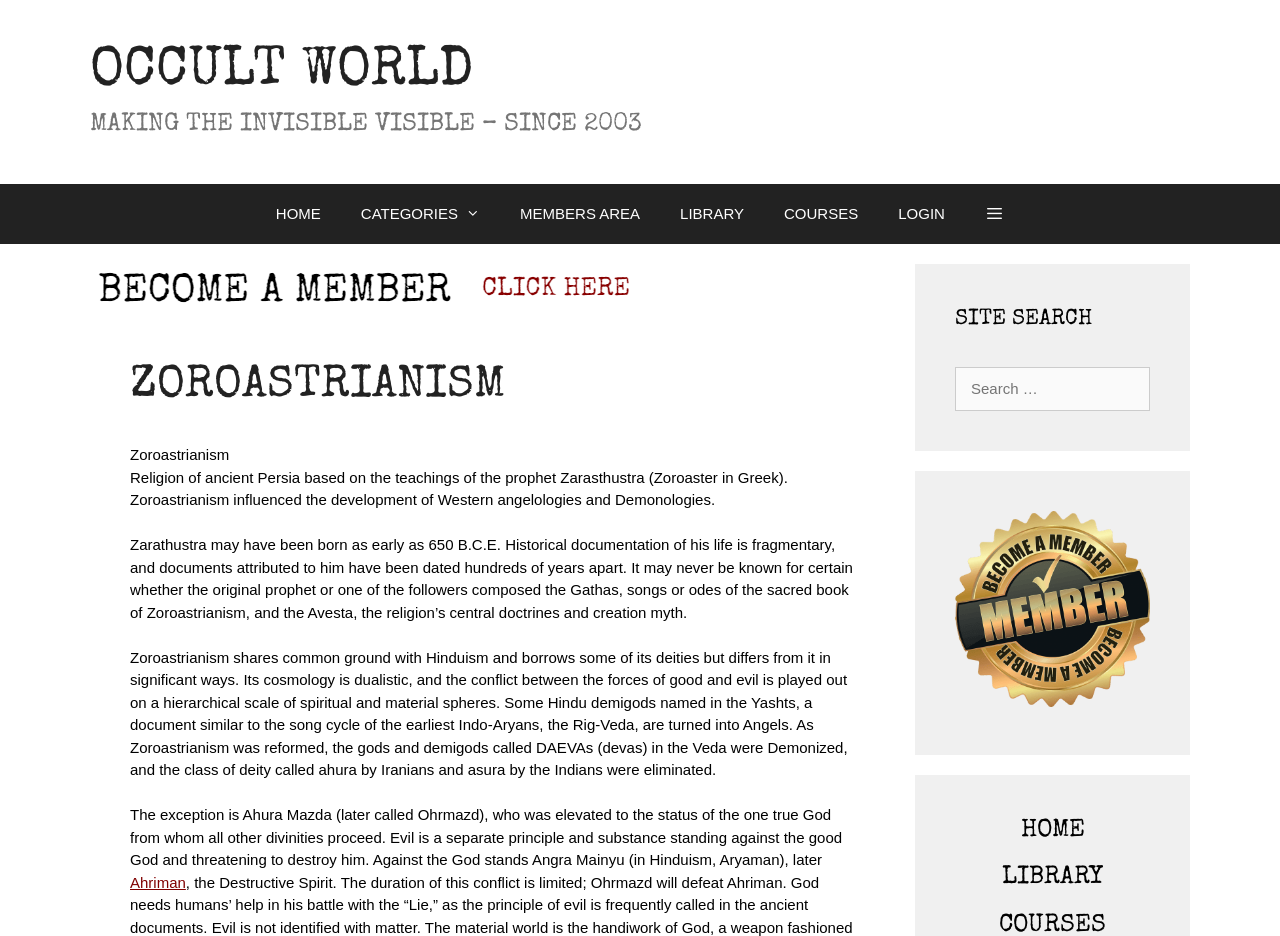Provide the bounding box coordinates of the HTML element described by the text: "parent_node: CATEGORIES".

[0.358, 0.196, 0.391, 0.26]